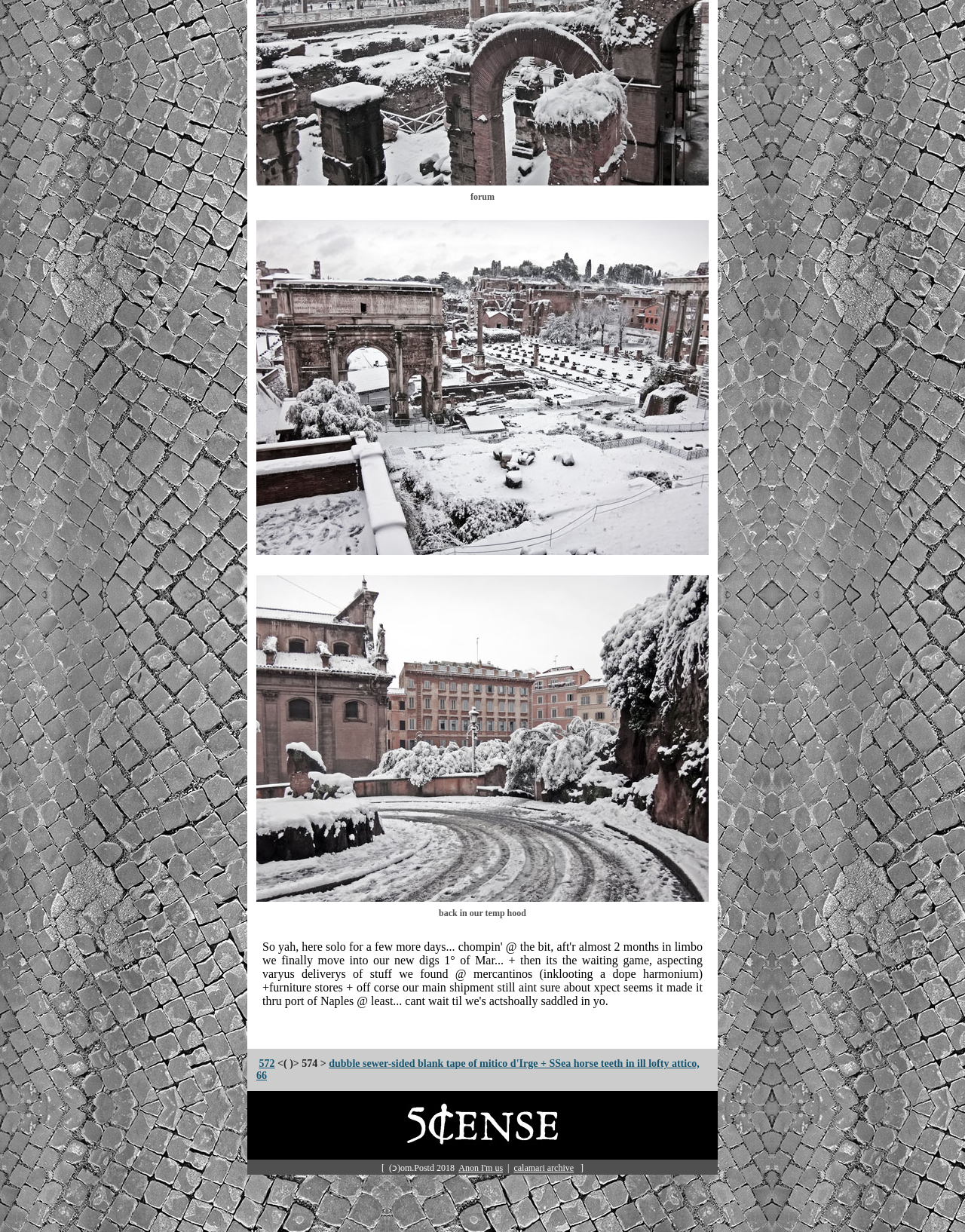Answer the question using only one word or a concise phrase: What is the text in the first row?

back in our temp hood